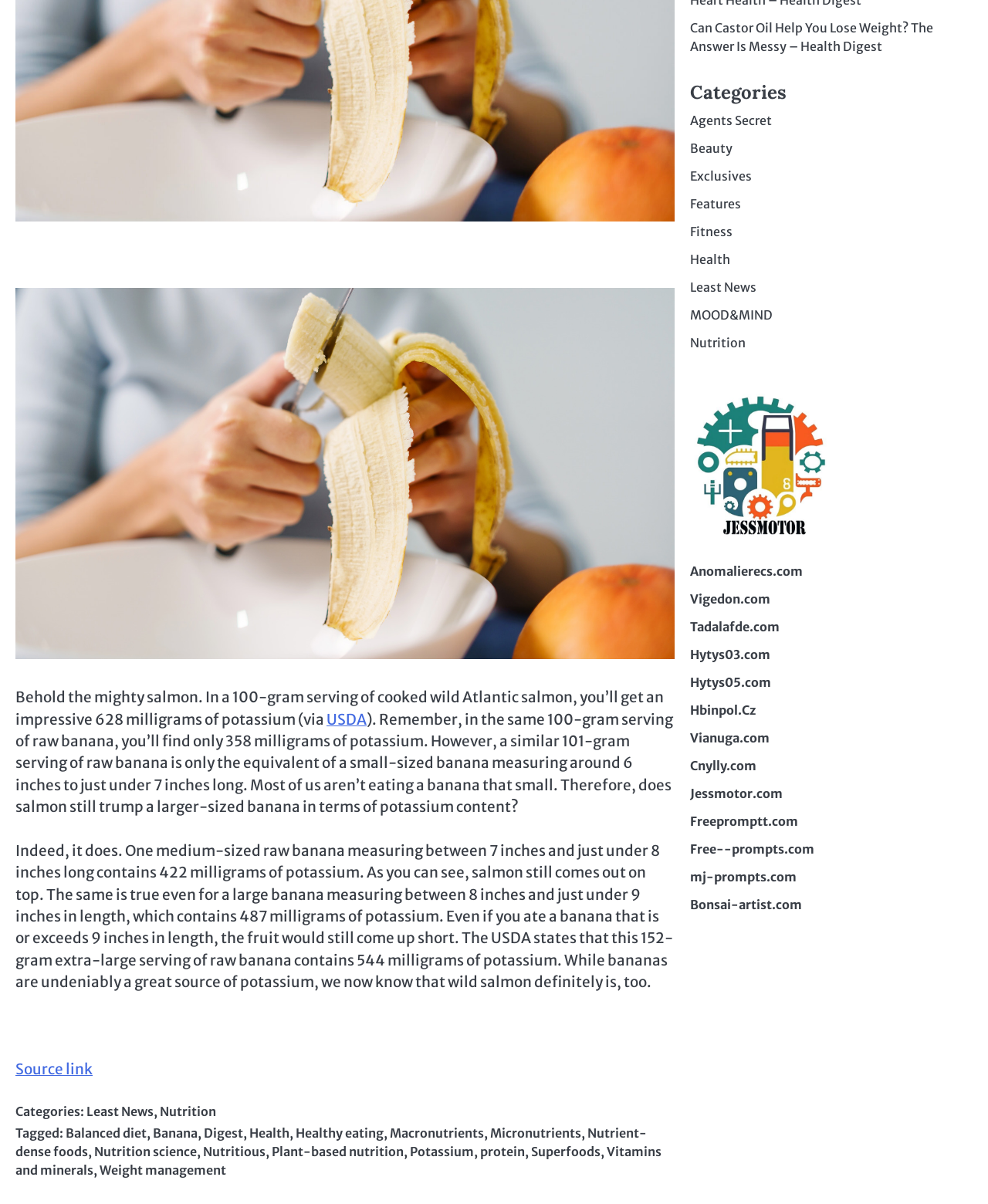Determine the bounding box coordinates (top-left x, top-left y, bottom-right x, bottom-right y) of the UI element described in the following text: Healthy eating

[0.299, 0.935, 0.388, 0.948]